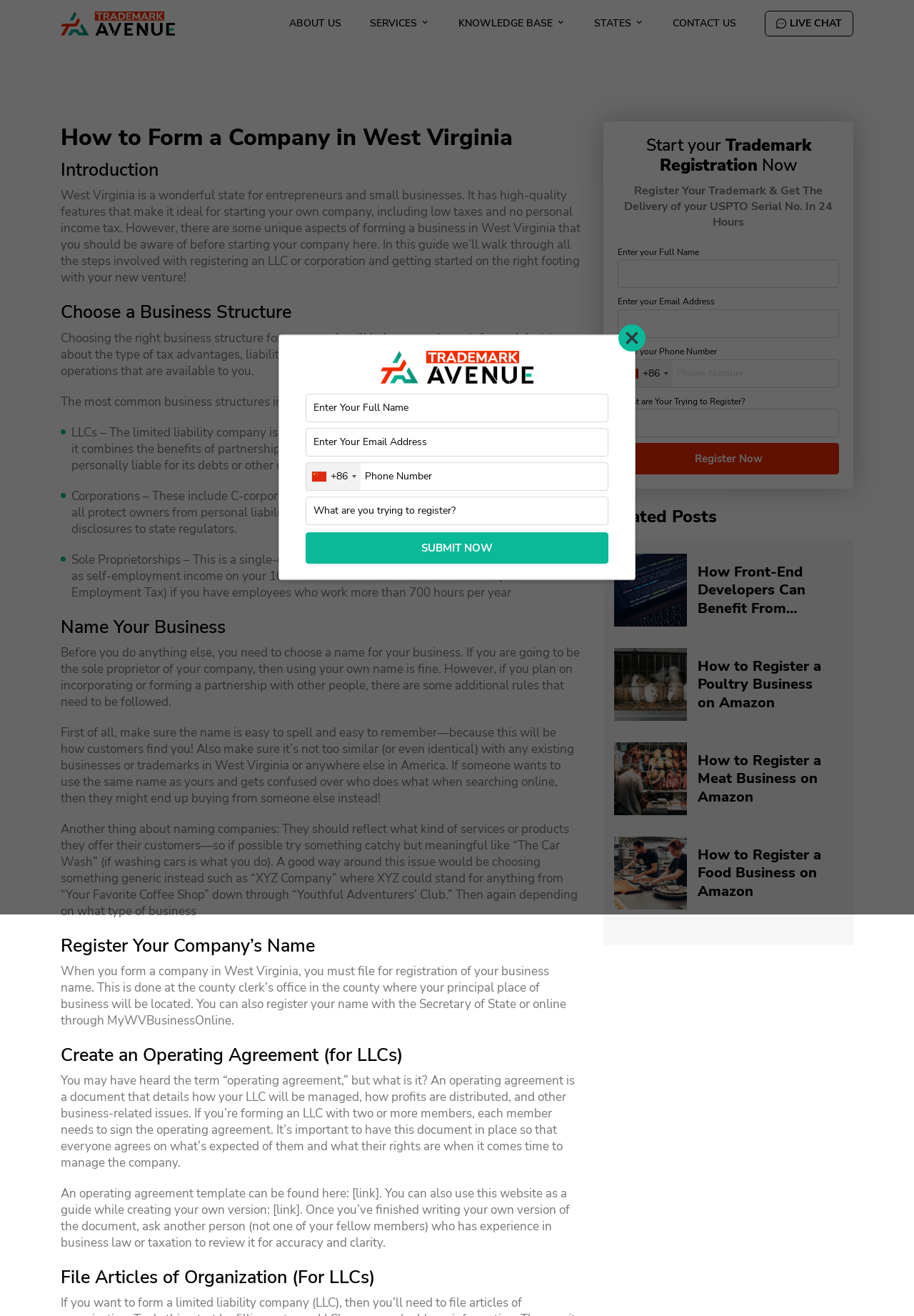Identify the bounding box coordinates for the element you need to click to achieve the following task: "Submit your registration". Provide the bounding box coordinates as four float numbers between 0 and 1, in the form [left, top, right, bottom].

[0.334, 0.405, 0.666, 0.428]